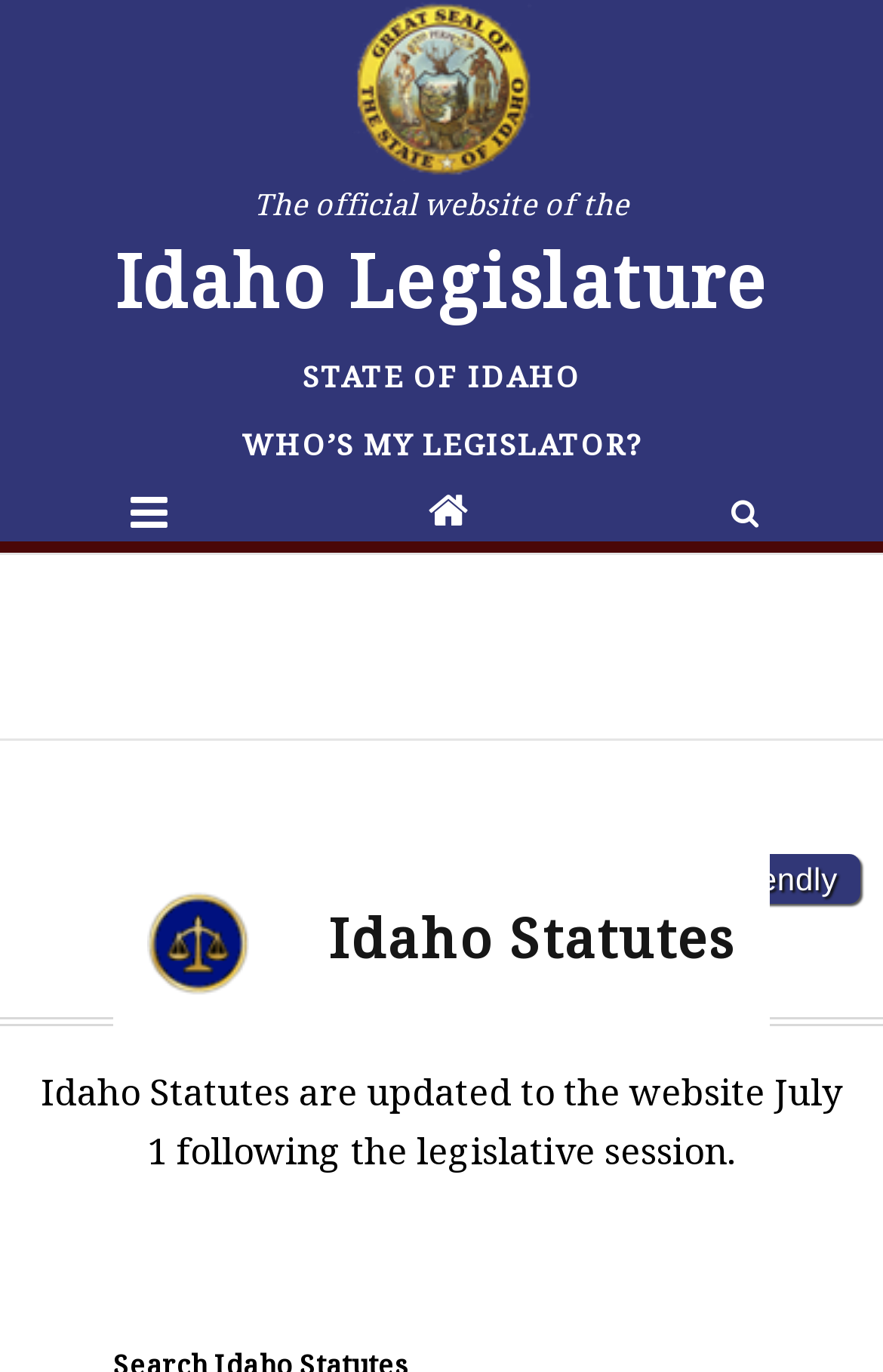Given the element description "Who’s My Legislator?" in the screenshot, predict the bounding box coordinates of that UI element.

[0.273, 0.308, 0.727, 0.341]